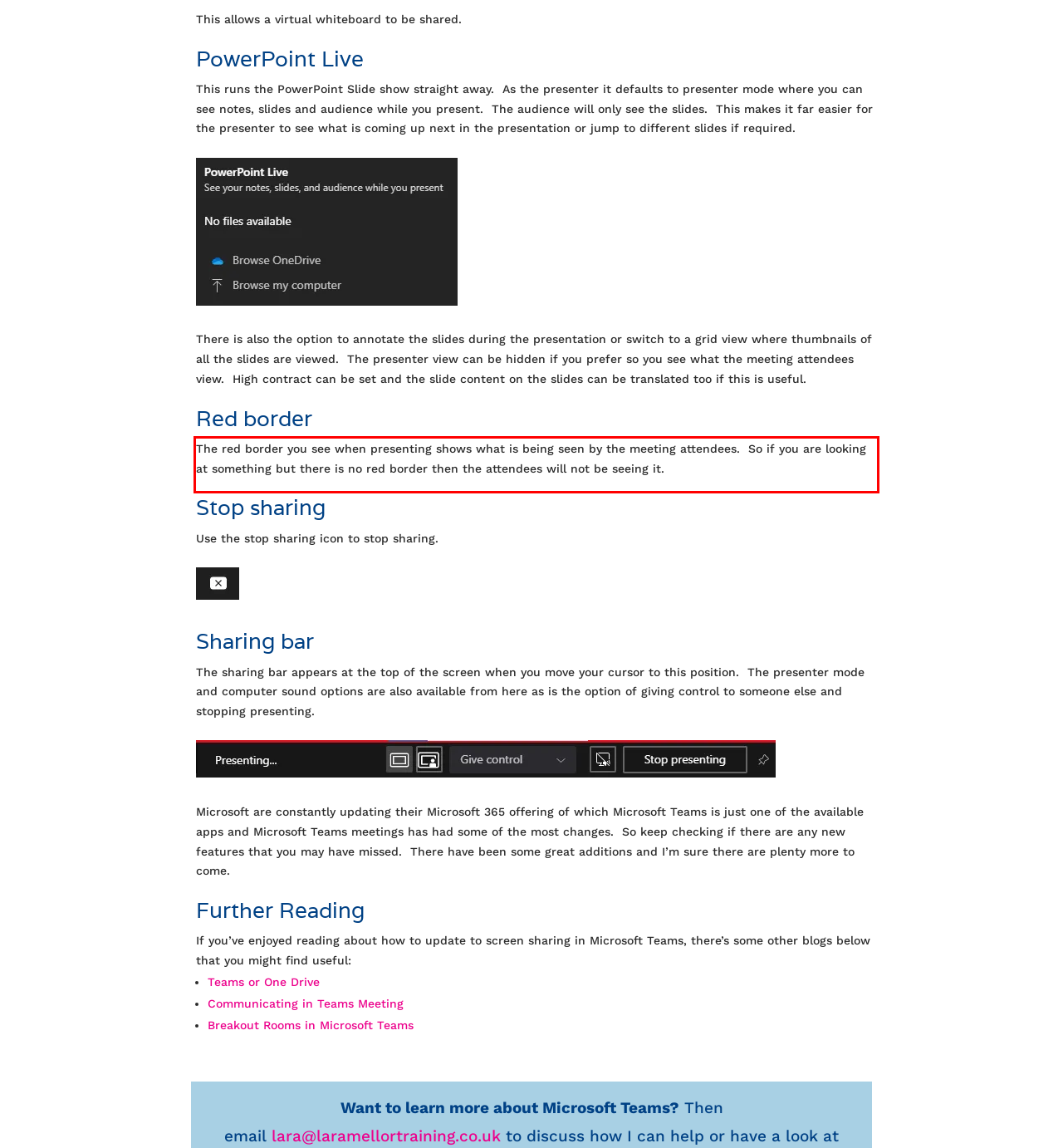You are provided with a webpage screenshot that includes a red rectangle bounding box. Extract the text content from within the bounding box using OCR.

The red border you see when presenting shows what is being seen by the meeting attendees. So if you are looking at something but there is no red border then the attendees will not be seeing it.